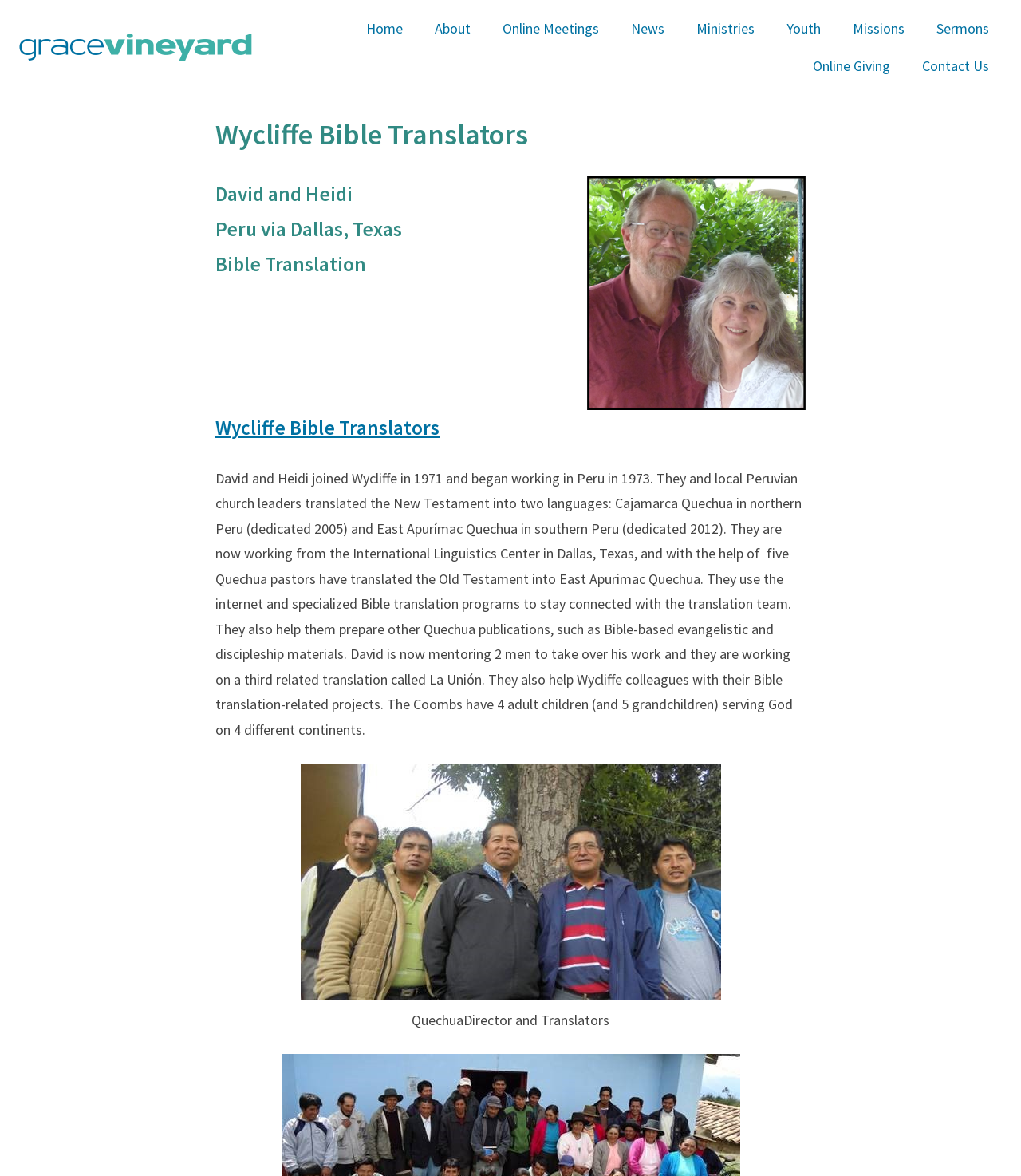Please specify the coordinates of the bounding box for the element that should be clicked to carry out this instruction: "Read News". The coordinates must be four float numbers between 0 and 1, formatted as [left, top, right, bottom].

[0.602, 0.008, 0.666, 0.04]